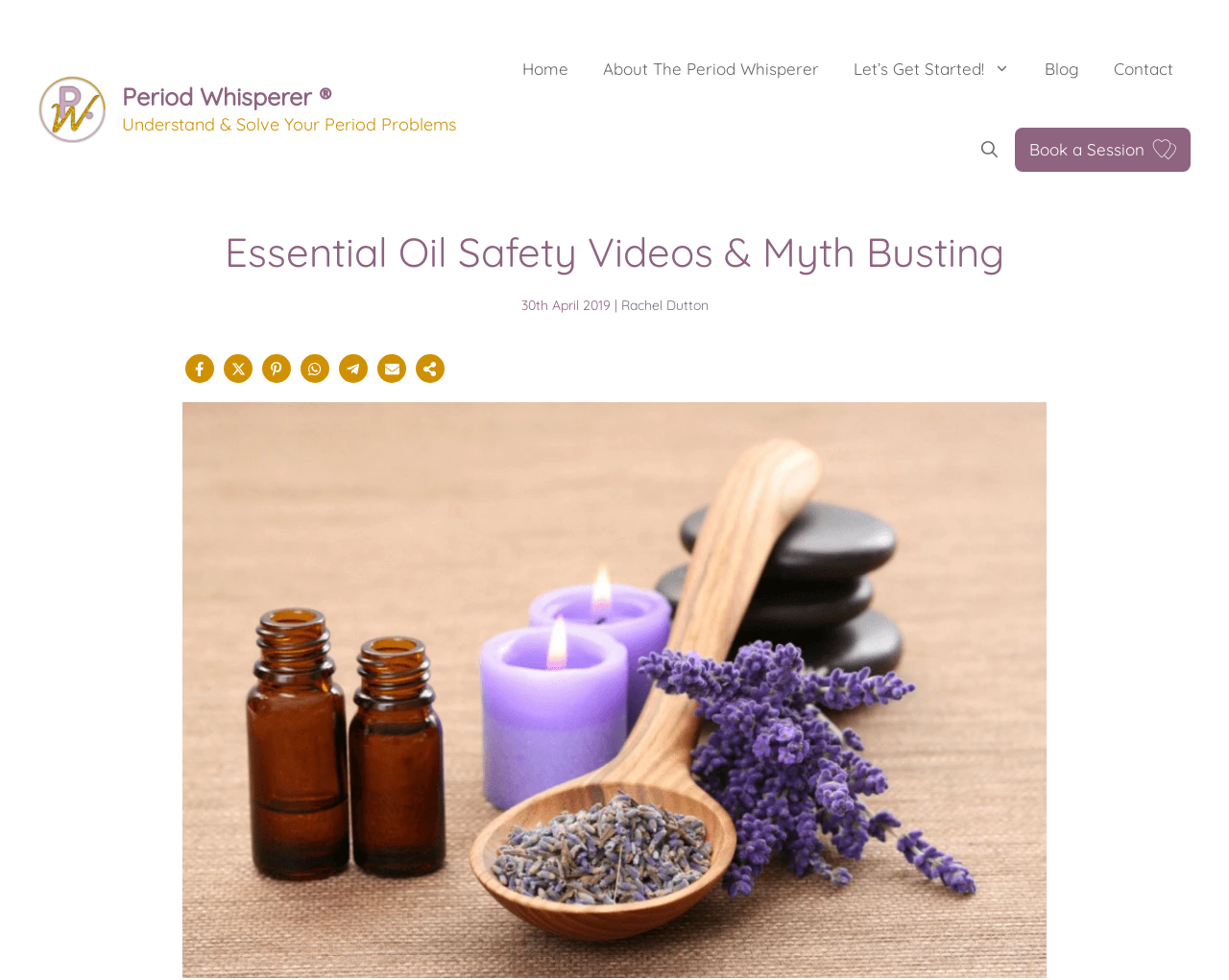Find the bounding box coordinates of the clickable area required to complete the following action: "View tuition fees".

None